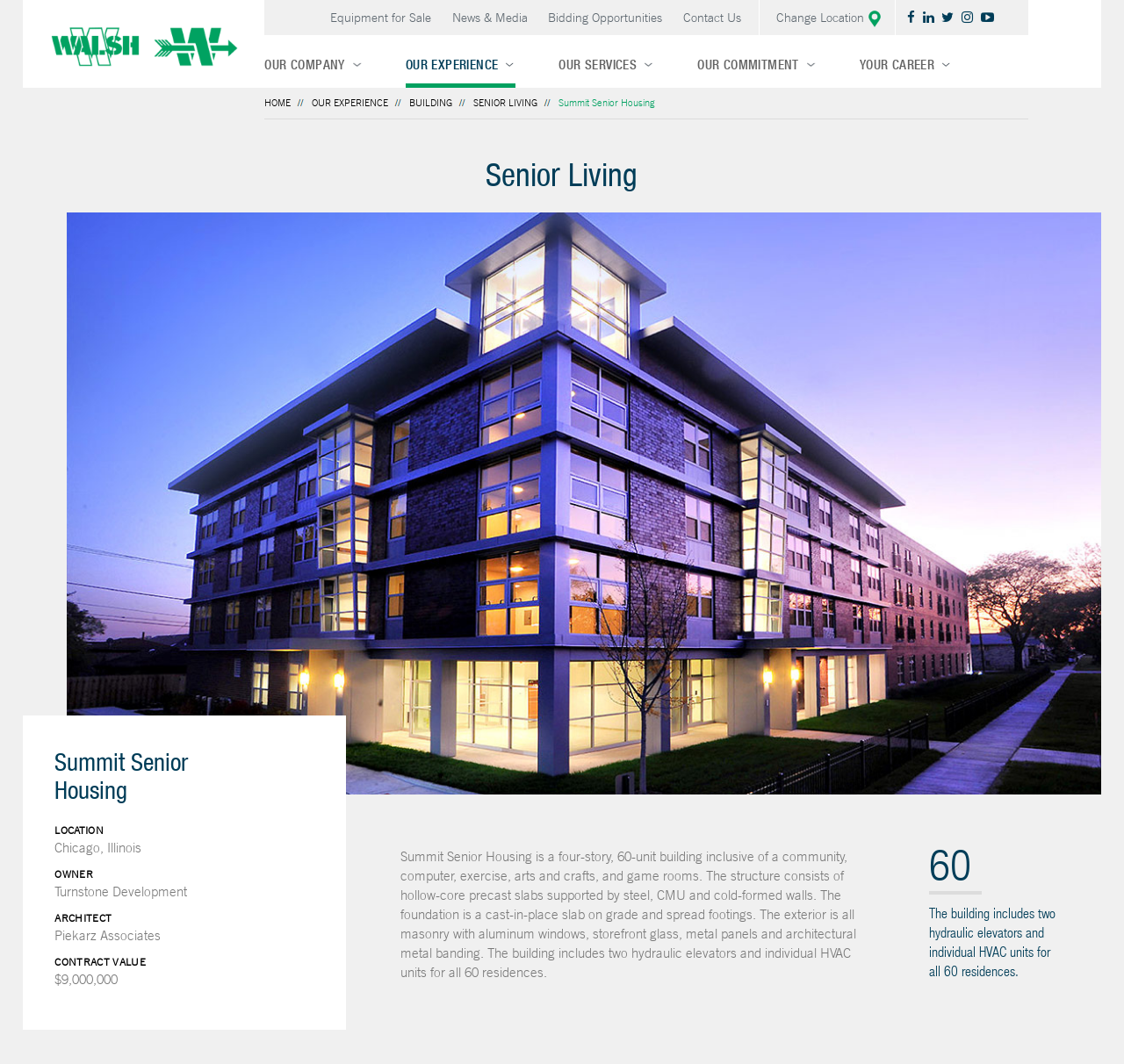Illustrate the webpage thoroughly, mentioning all important details.

The webpage is about Summit Senior Housing, a senior living facility. At the top, there is a logo image of the Walsh Group, followed by a navigation menu with links to "Equipment for Sale", "News & Media", "Bidding Opportunities", "Contact Us", and a "Change Location" feature with an accompanying icon. Below the navigation menu, there are social media links represented by icons.

On the left side of the page, there is a section with links to different parts of the website, including "OUR COMPANY", "OUR EXPERIENCE", "OUR SERVICES", "OUR COMMITMENT", and "YOUR CAREER". Below this section, there are links to "HOME", "OUR EXPERIENCE", "BUILDING", "SENIOR LIVING", and "Summit Senior Housing".

The main content of the page is about the Summit Senior Housing project, with a large image of the facility taking up most of the page. Above the image, there is a heading that reads "Senior Living". Below the image, there is a section with details about the project, including the location, owner, architect, contract value, and a description of the building's features and design.

There are a total of 5 images on the page, including the logo, the social media icons, the "Change Location" icon, the project image, and another image of the project. There are also several headings and blocks of text that provide information about the project and the company.